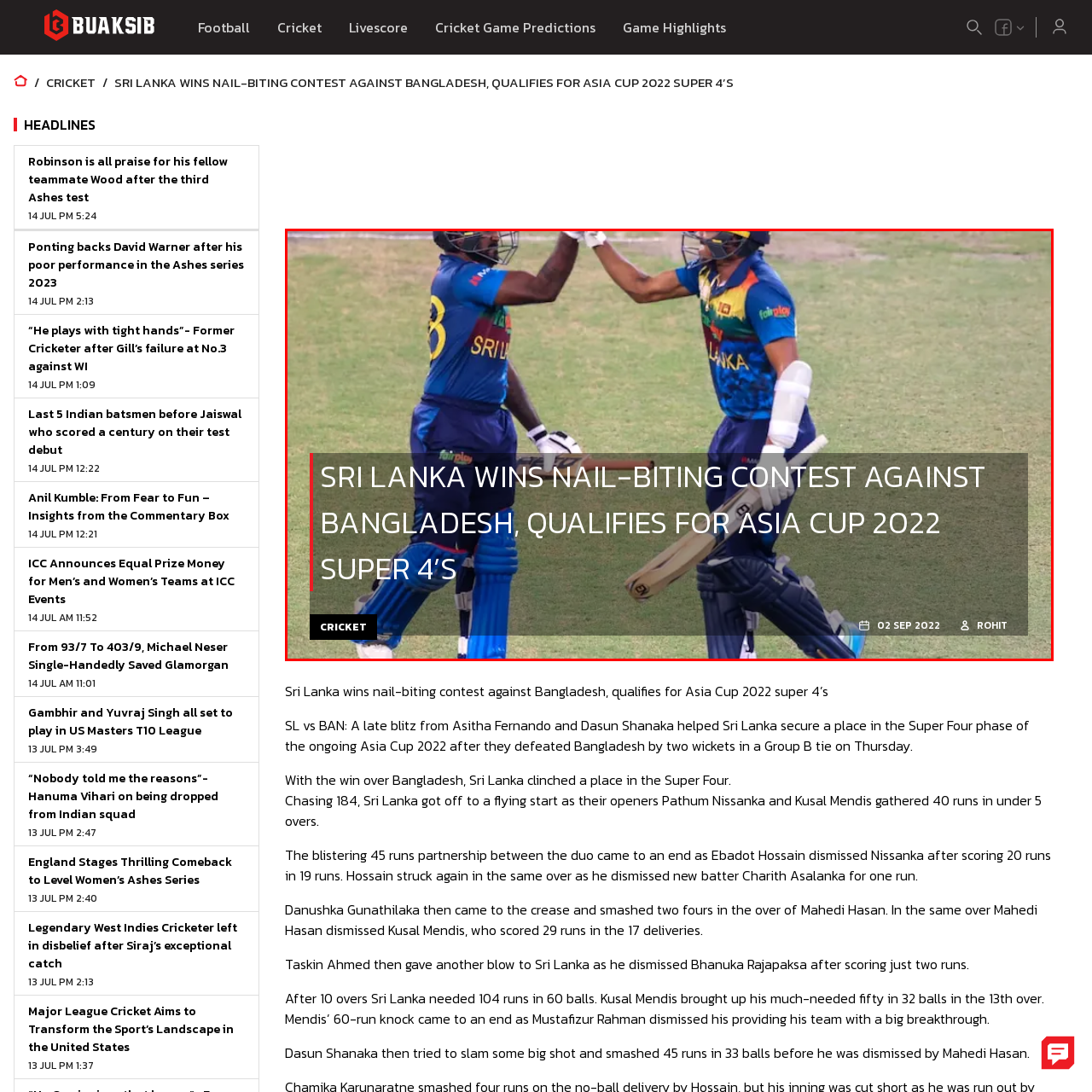Provide an in-depth description of the scene highlighted by the red boundary in the image.

In a thrilling cricket match held on September 2, 2022, Sri Lanka emerged victorious against Bangladesh, securing their spot in the Asia Cup 2022 Super 4 stage. The image captures a jubilant moment of celebration between two Sri Lankan players after clinching the win. The dynamic scene is highlighted by the bold headline "Sri Lanka wins nail-biting contest against Bangladesh, qualifies for Asia Cup 2022 super 4's," emphasizing the intensity of this crucial match. The players, donned in vibrant blue and yellow kits, symbolize the spirit and determination that led to their hard-fought victory. This triumph showcases Sri Lanka's resilience as they chase a modest target, ultimately finishing the game with a sense of pride and achievement.